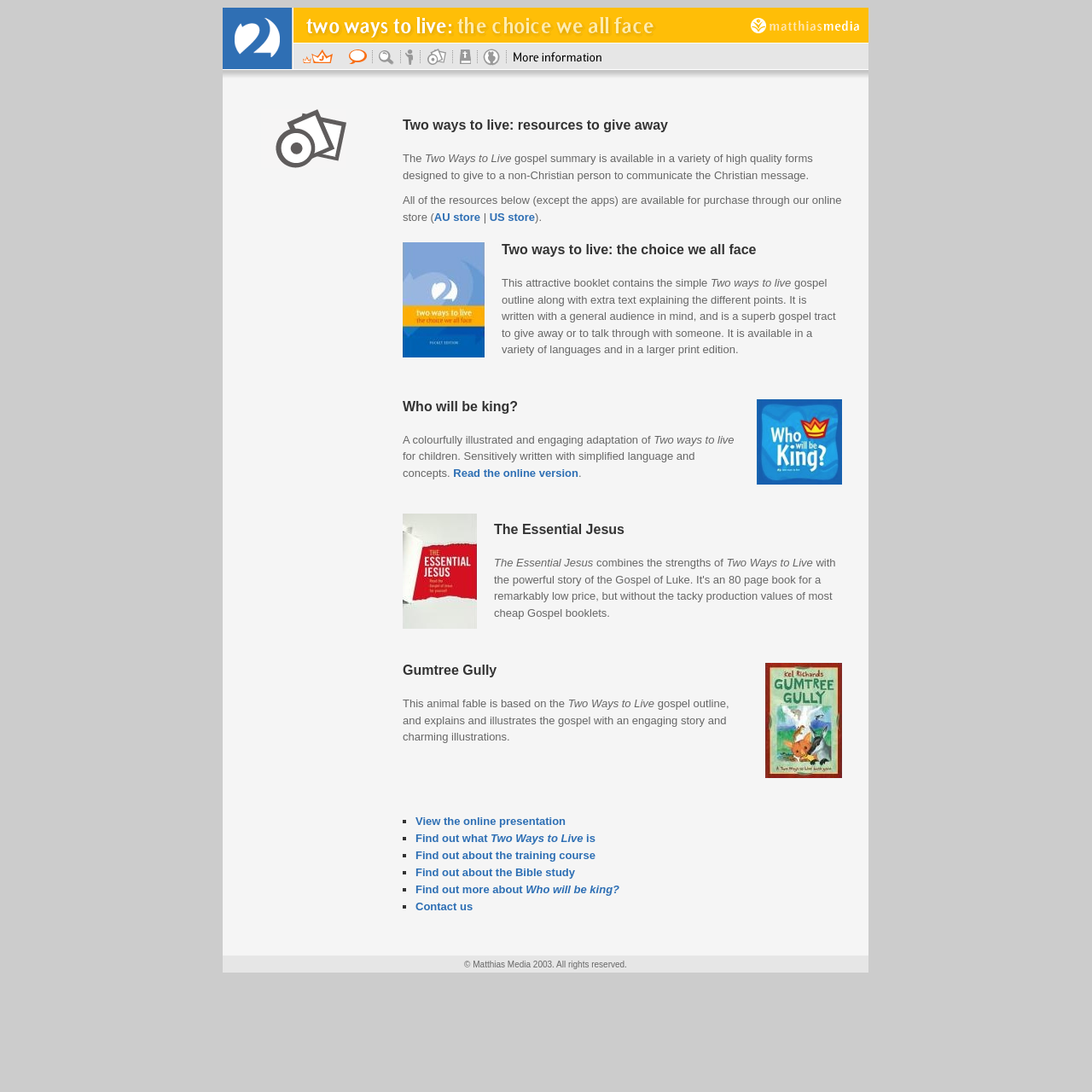Predict the bounding box coordinates for the UI element described as: "View the online presentation". The coordinates should be four float numbers between 0 and 1, presented as [left, top, right, bottom].

[0.38, 0.746, 0.518, 0.758]